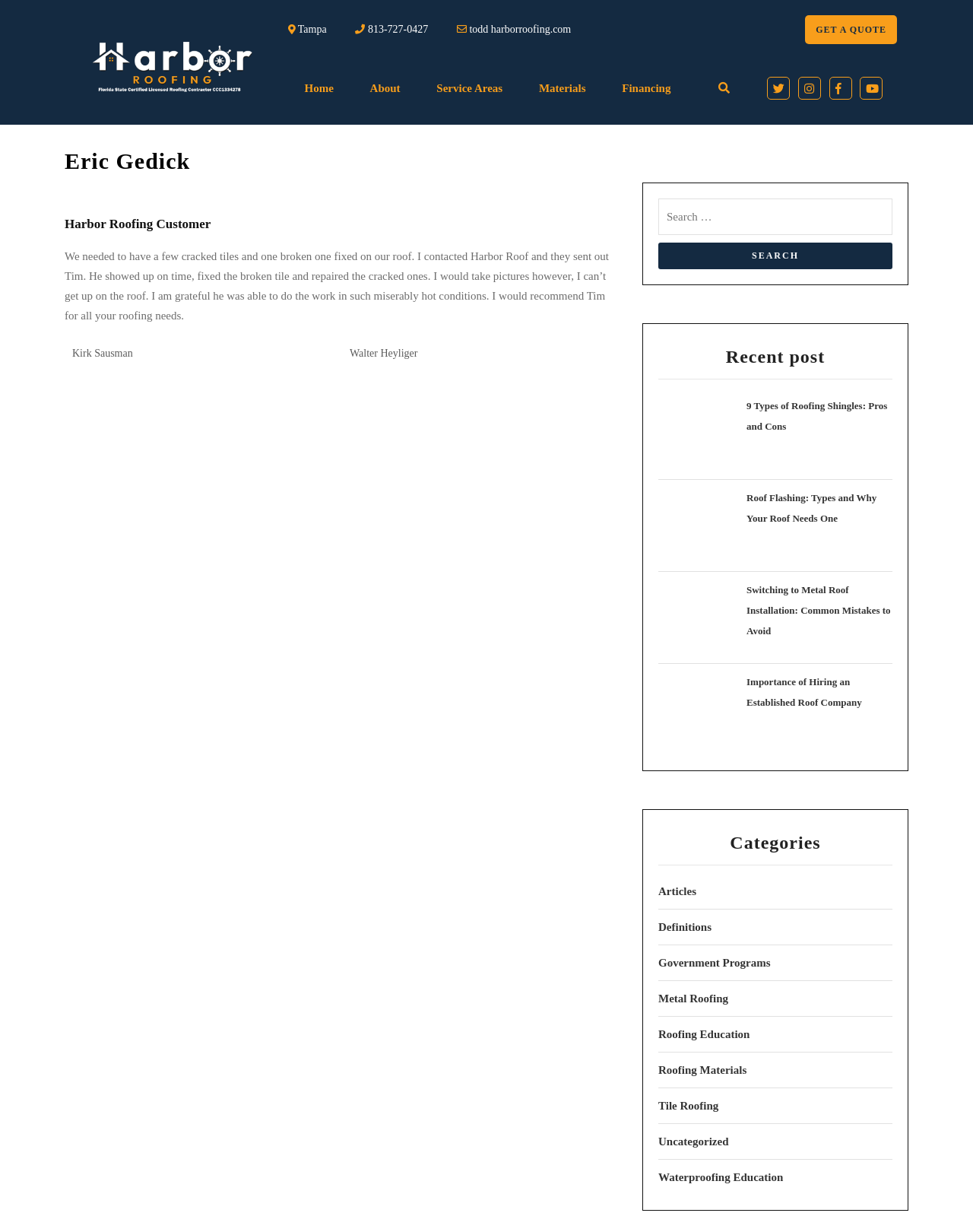Describe the webpage meticulously, covering all significant aspects.

The webpage is about Harbor Roofing, a family-owned and veteran-owned roofing company. At the top, there is a logo and a link to "Harbor Roofing – Near Me" with an image beside it. Below this, there is a section with contact information, including the location "Tampa", phone number "813-727-0427", and email address "todd@harborroofing.com". 

To the right of the contact information, there is a prominent call-to-action button "GET A QUOTE". Above this button, there are navigation links to different sections of the website, including "Home", "About", "Service Areas", "Materials", and "Financing". 

Below the contact information, there is a section with social media links to Twitter, Instagram, Facebook, and YouTube. 

The main content of the webpage is a customer testimonial from "Eric Gedick", with a heading and a photo of Eric Gedick. The testimonial describes a positive experience with Harbor Roofing, including a detailed description of the work done and the excellent service provided by Tim, a representative of the company.

Below the testimonial, there is a navigation section with links to previous and next posts. To the right of this, there is a search bar with a button to search for specific content on the website.

Further down, there are three sections with recent posts, each with an image and a link to the full article. The posts are about different types of roof shingles, roof flashing, and switching to metal roof installation.

At the bottom of the webpage, there is a section with categories, including links to articles, definitions, government programs, metal roofing, roofing education, roofing materials, tile roofing, uncategorized, and waterproofing education.